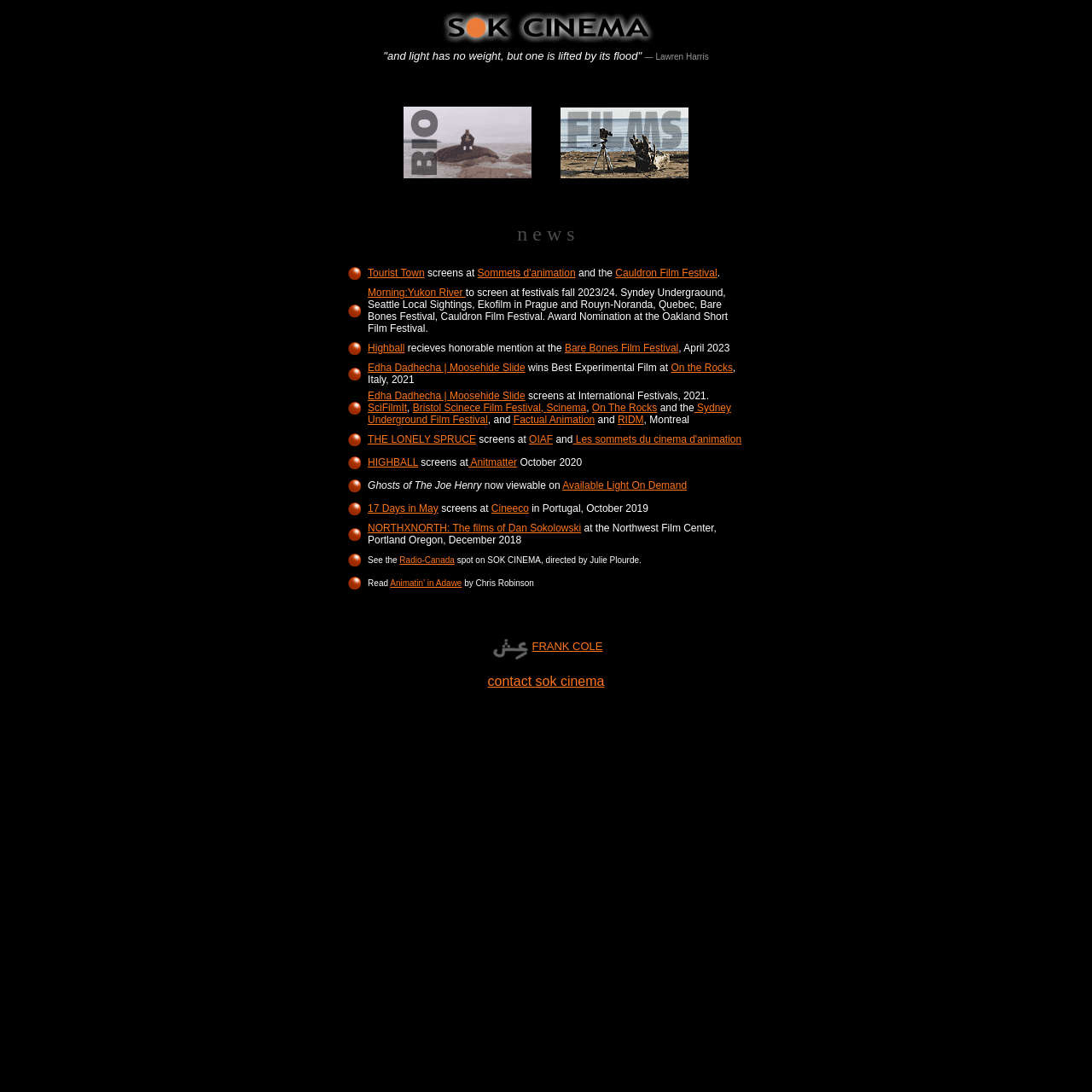Carefully observe the image and respond to the question with a detailed answer:
How many films are mentioned on the webpage?

I counted the number of film titles mentioned on the webpage by looking at the links and text elements. I found at least 9 film titles, including 'Tourist Town', 'Morning:Yukon River', 'Highball', 'Edha Dadhecha | Moosehide Slide', 'THE LONELY SPRUCE', 'Ghosts of The Joe Henry', '17 Days in May', and 'NORTHXNORTH: The films of Dan Sokolowski'.